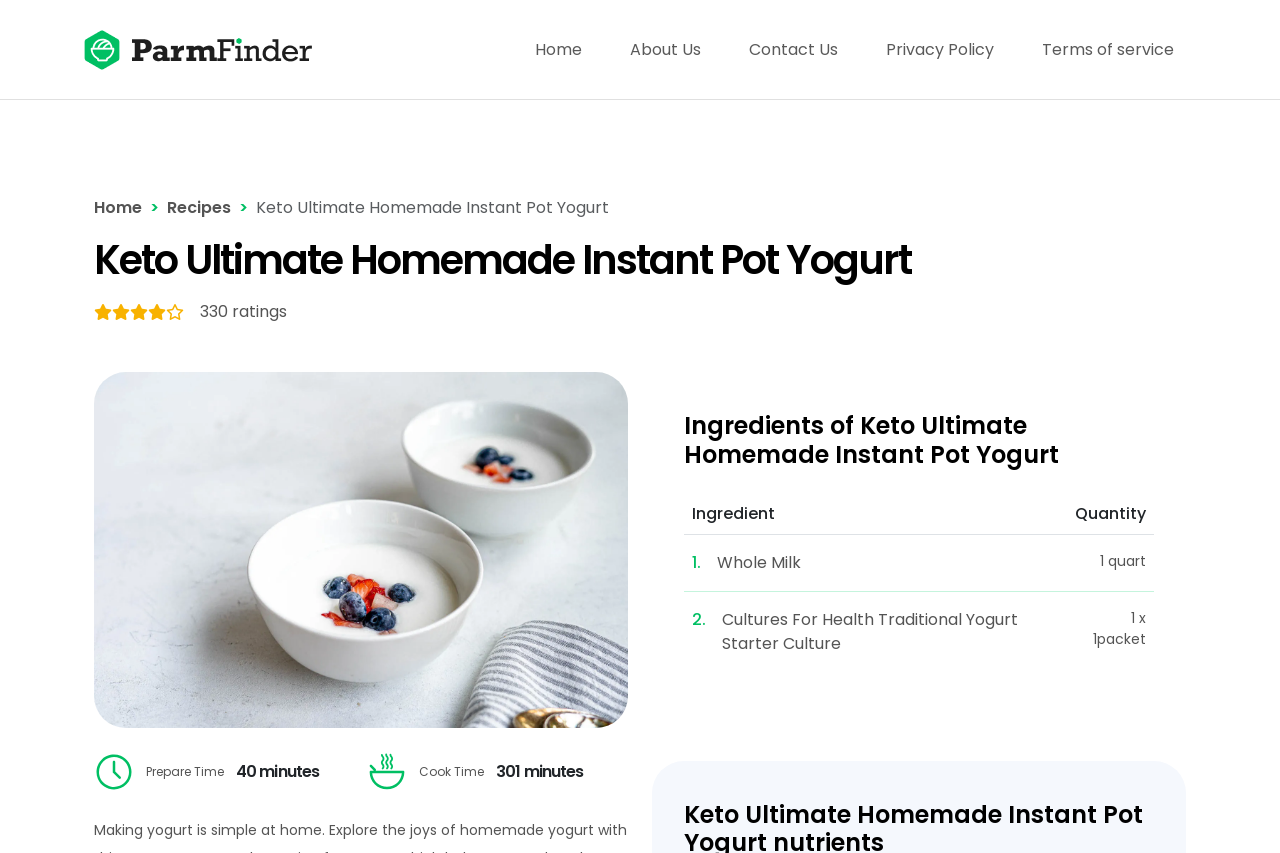Based on the image, please respond to the question with as much detail as possible:
What is the first ingredient in the recipe?

I found the answer by looking at the table element with the ingredient list, and the first row has a gridcell with the text '1. Whole Milk' which is the first ingredient.